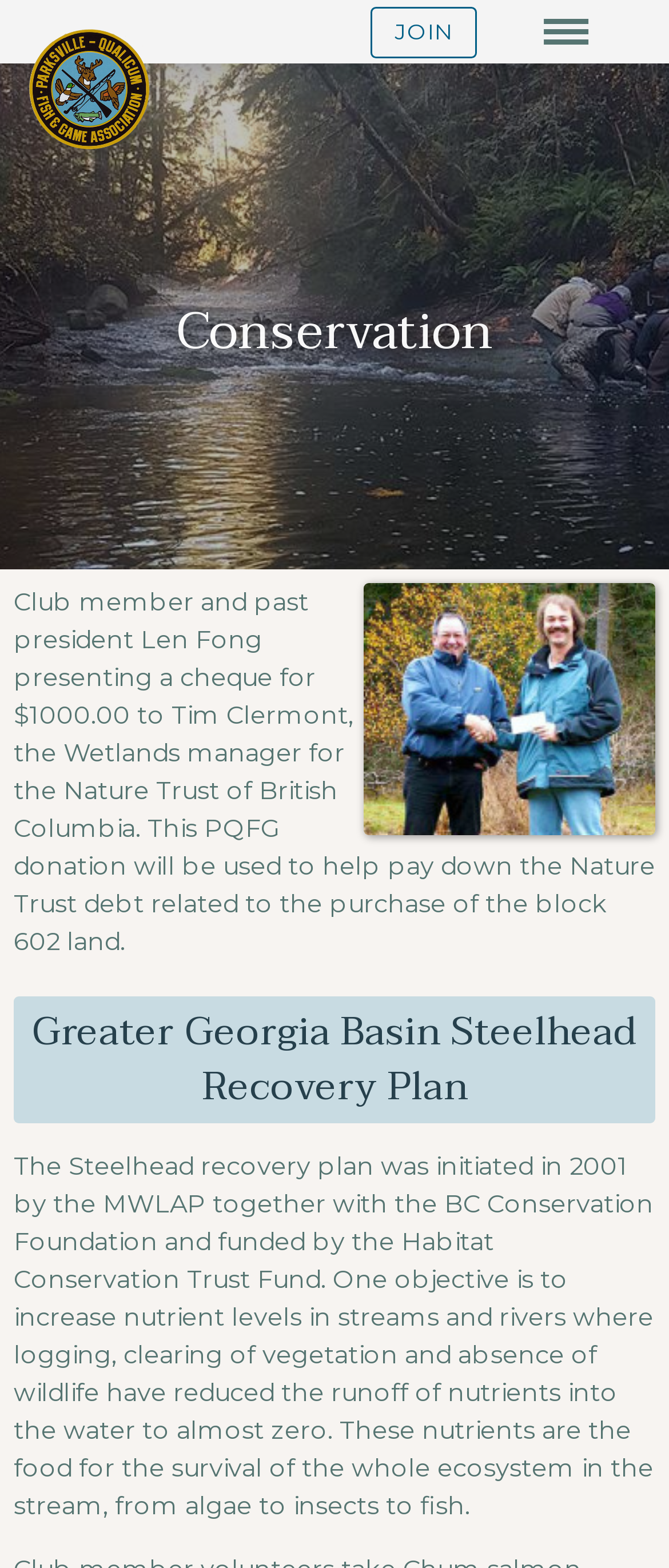Describe all the key features and sections of the webpage thoroughly.

The webpage is about conservation, with a focus on the Parksville-Qualicum Fish & Game Association. At the top left, there is a link to the association's website, accompanied by a small image of their logo. Next to it, there is a heading that displays the association's name. 

On the right side of the top section, there is a "JOIN" link and a button with no text. Below these elements, there is a large section that spans the entire width of the page, with a heading that reads "Conservation". 

Below the "Conservation" heading, there is a large image that takes up most of the page's width. Above the image, there is a paragraph of text that describes a donation made by the Parksville-Qualicum Fish & Game Association to the Nature Trust of British Columbia. 

Further down, there is a heading that reads "Greater Georgia Basin Steelhead Recovery Plan", followed by a lengthy paragraph that explains the objectives of the recovery plan, which was initiated in 2001 to increase nutrient levels in streams and rivers.